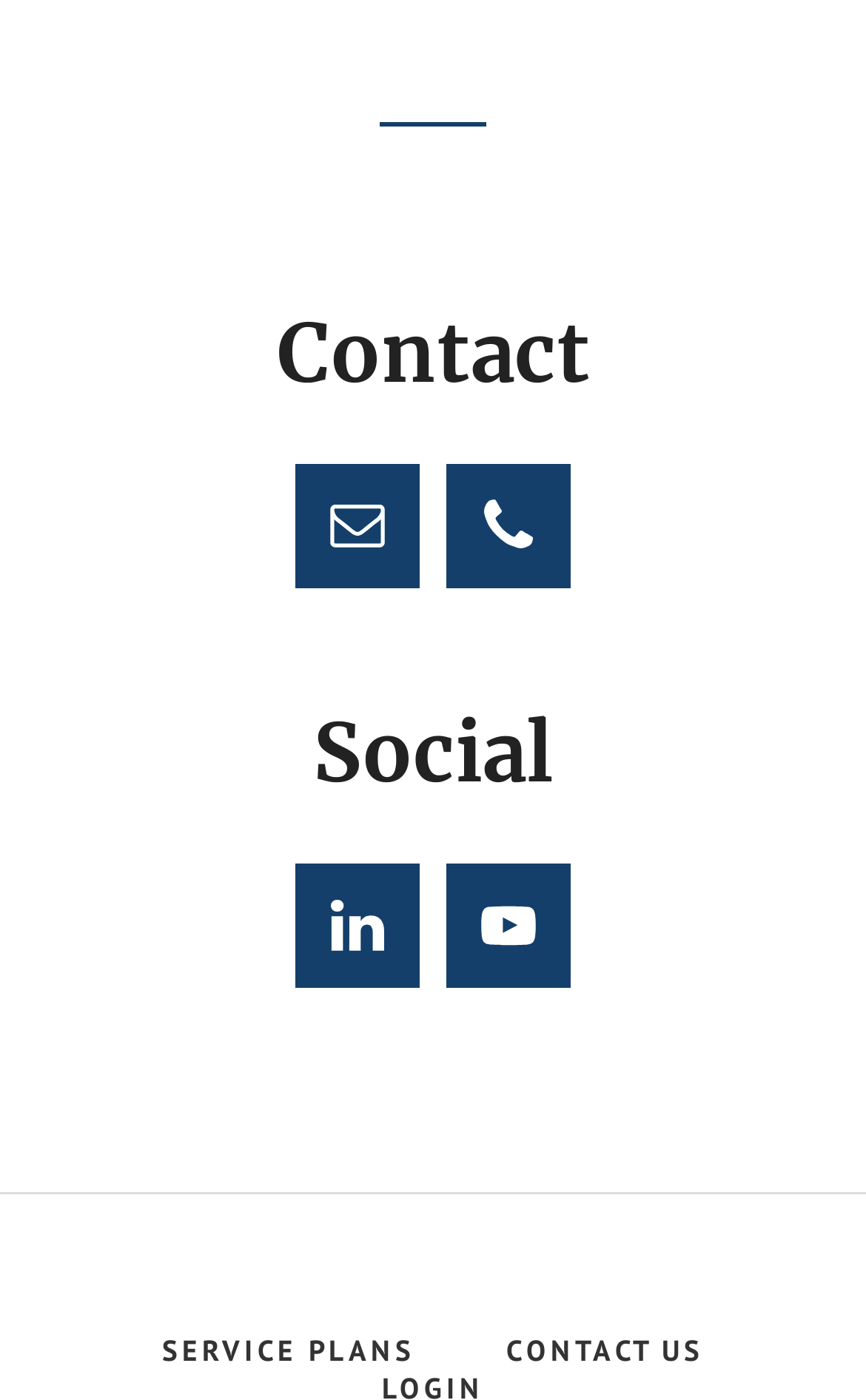How many contact methods are provided?
Answer the question with just one word or phrase using the image.

3